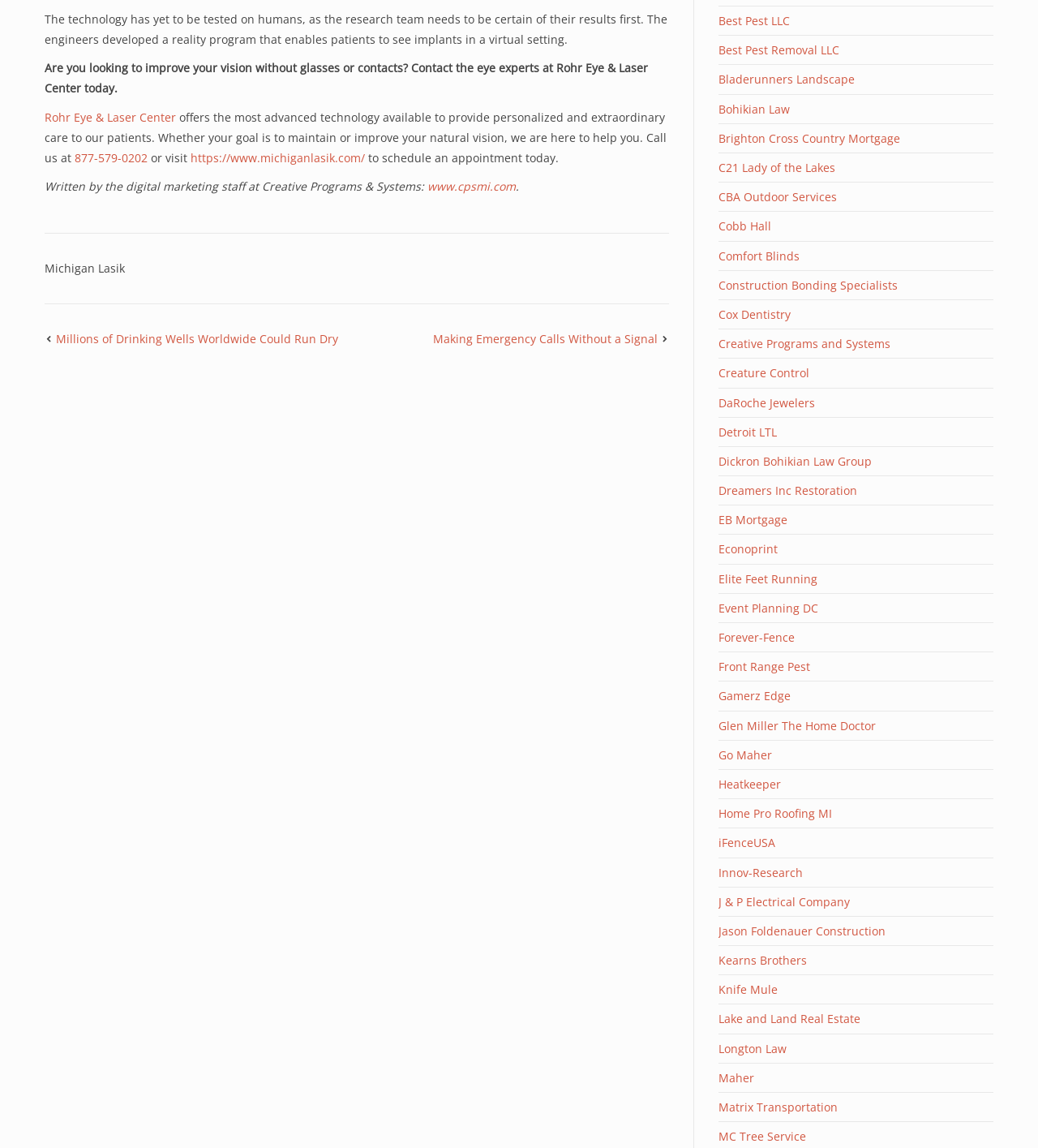Provide the bounding box coordinates for the UI element that is described by this text: "Kearns Brothers". The coordinates should be in the form of four float numbers between 0 and 1: [left, top, right, bottom].

[0.692, 0.83, 0.777, 0.843]